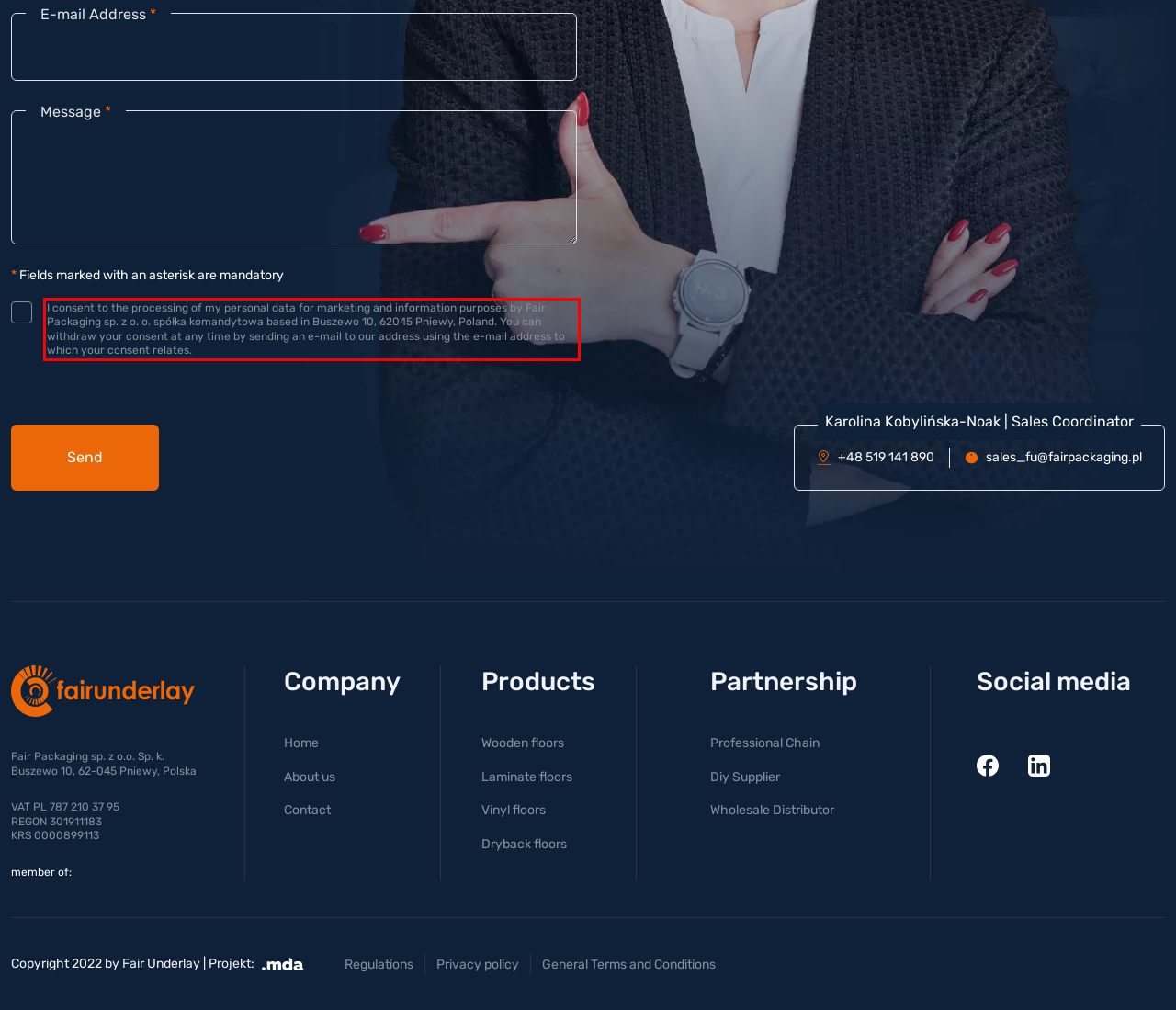You are looking at a screenshot of a webpage with a red rectangle bounding box. Use OCR to identify and extract the text content found inside this red bounding box.

I consent to the processing of my personal data for marketing and information purposes by Fair Packaging sp. z o. o. spółka komandytowa based in Buszewo 10, 62045 Pniewy, Poland. You can withdraw your consent at any time by sending an e-mail to our address using the e-mail address to which your consent relates.